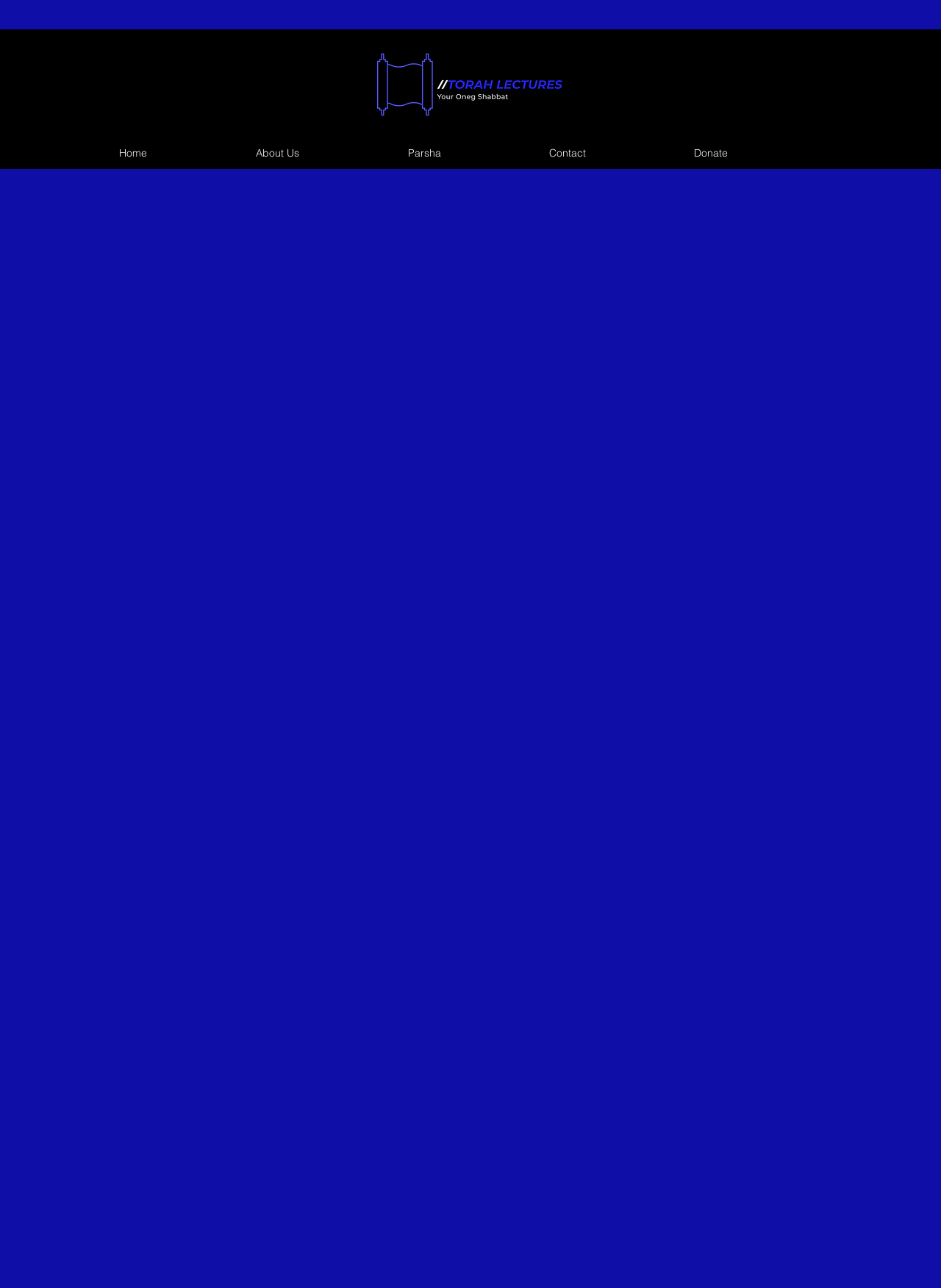Is the navigation bar at the top of the webpage?
Based on the image, give a one-word or short phrase answer.

Yes